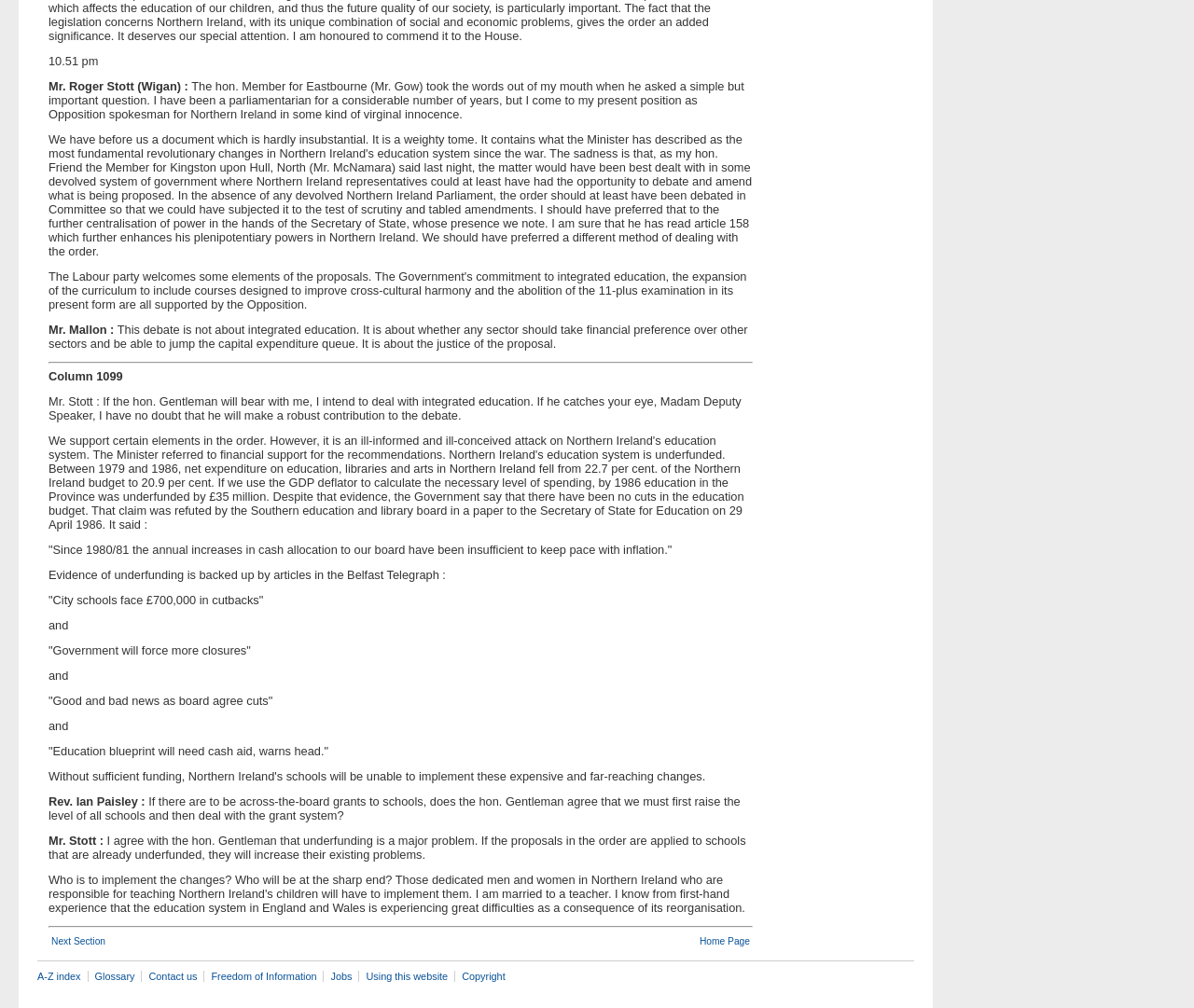Find the bounding box coordinates of the clickable element required to execute the following instruction: "Read the article about the influence of Boiler Room on the underground music scene". Provide the coordinates as four float numbers between 0 and 1, i.e., [left, top, right, bottom].

None